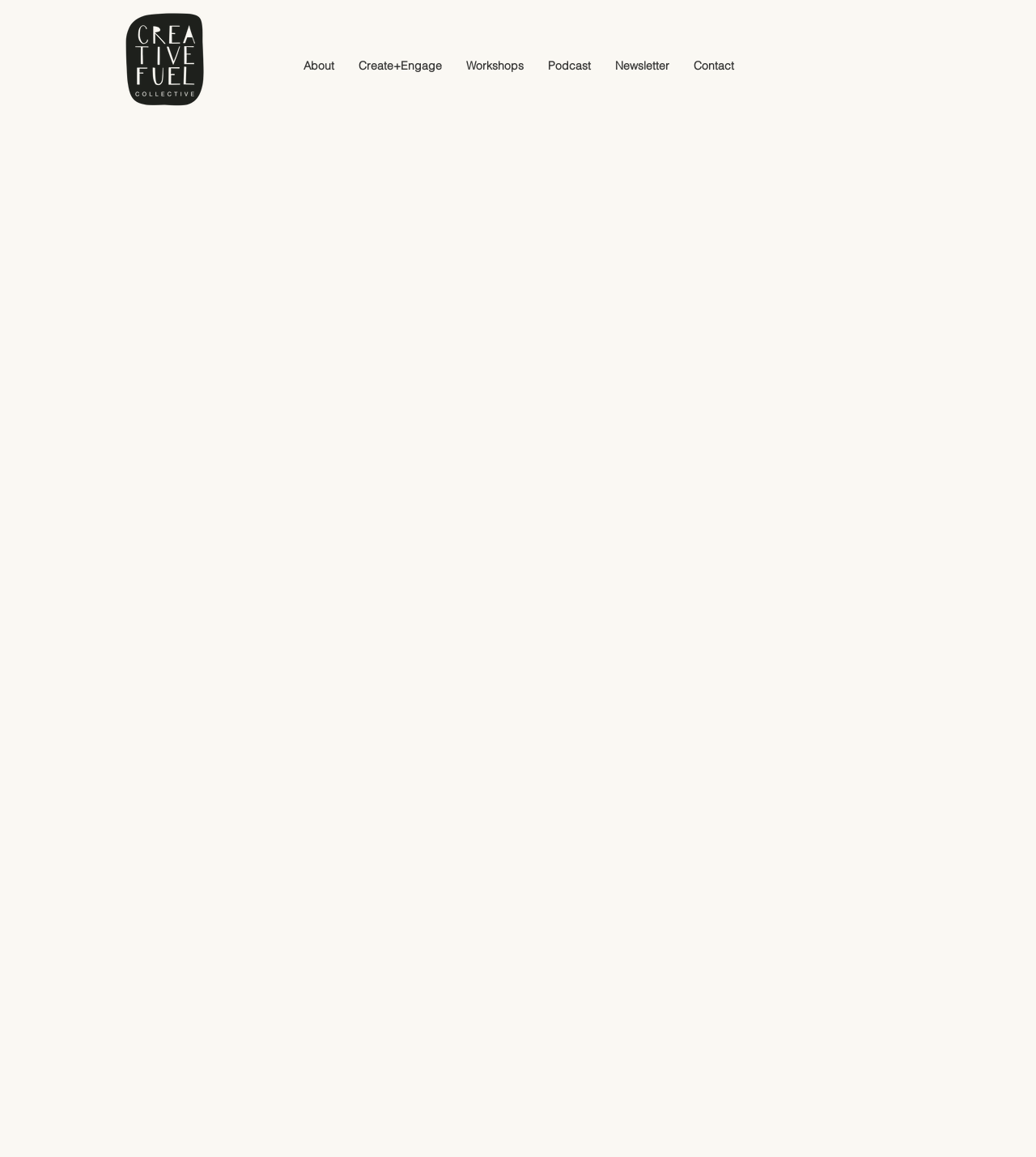Find and provide the bounding box coordinates for the UI element described with: "Create+Engage".

[0.334, 0.039, 0.438, 0.074]